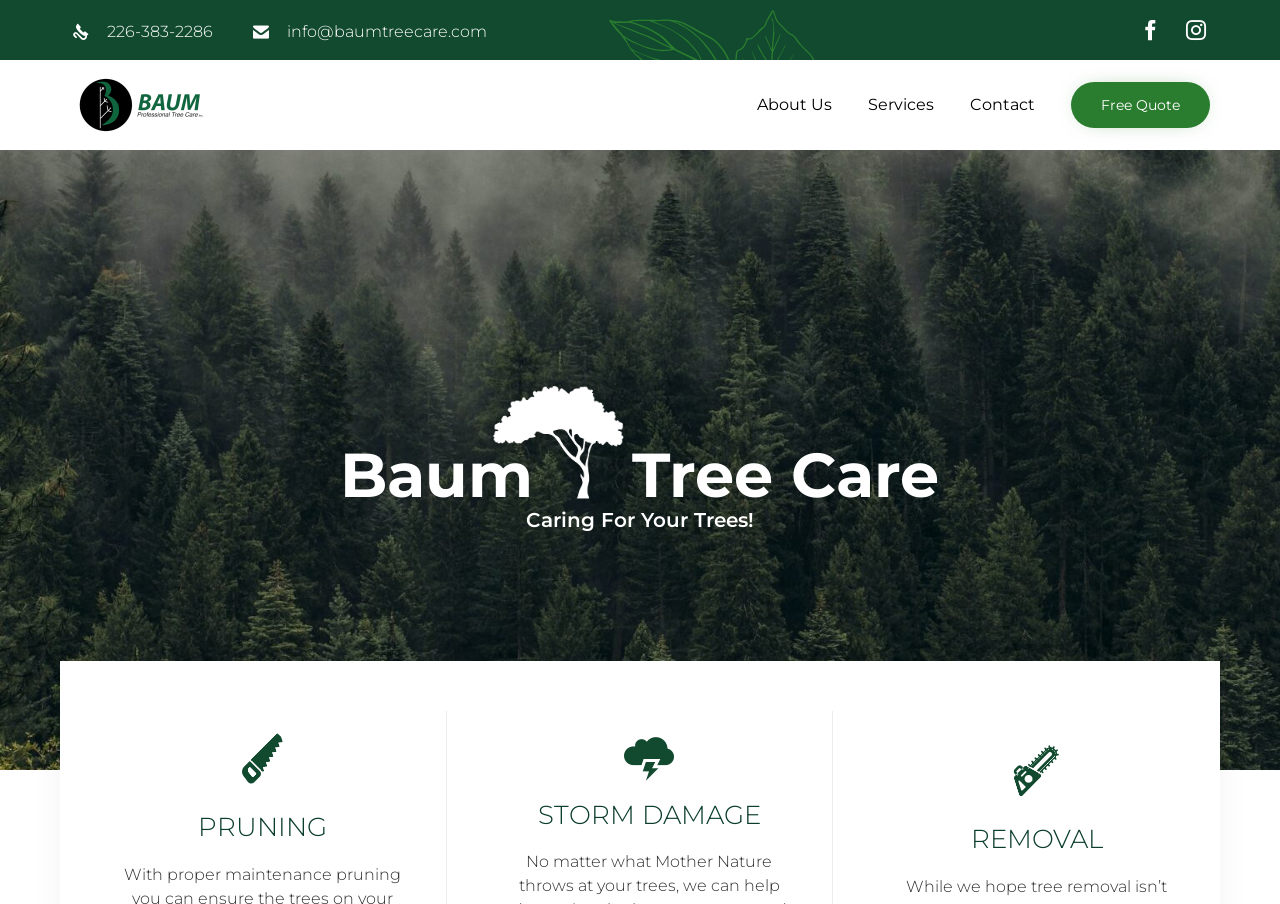What is the purpose of the 'Free Quote' button?
Please respond to the question with a detailed and informative answer.

I found the 'Free Quote' button on the top right section of the webpage, and based on its text, I inferred that its purpose is to allow users to get a free quote for the company's services.